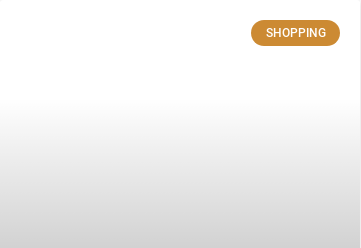What type of shopping experience does Al Hazm Mall offer?
Could you give a comprehensive explanation in response to this question?

According to the caption, Al Hazm Mall is renowned for its luxurious shopping experience, implying that the mall provides a high-end and upscale shopping environment for its customers.